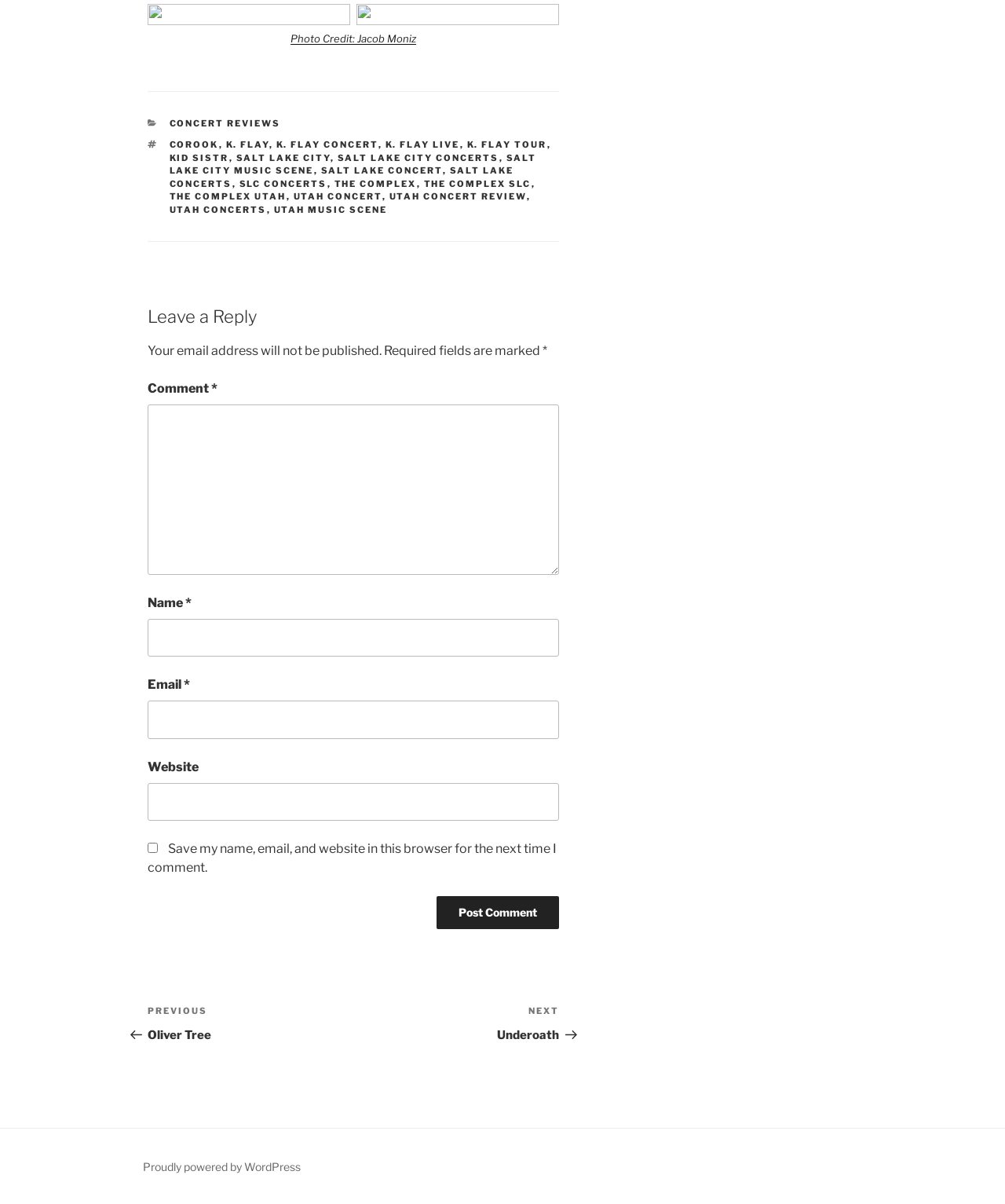Use the information in the screenshot to answer the question comprehensively: What is the platform powering the webpage?

At the very bottom of the webpage, I found a link labeled 'Proudly powered by WordPress', which suggests that the platform powering the webpage is WordPress.